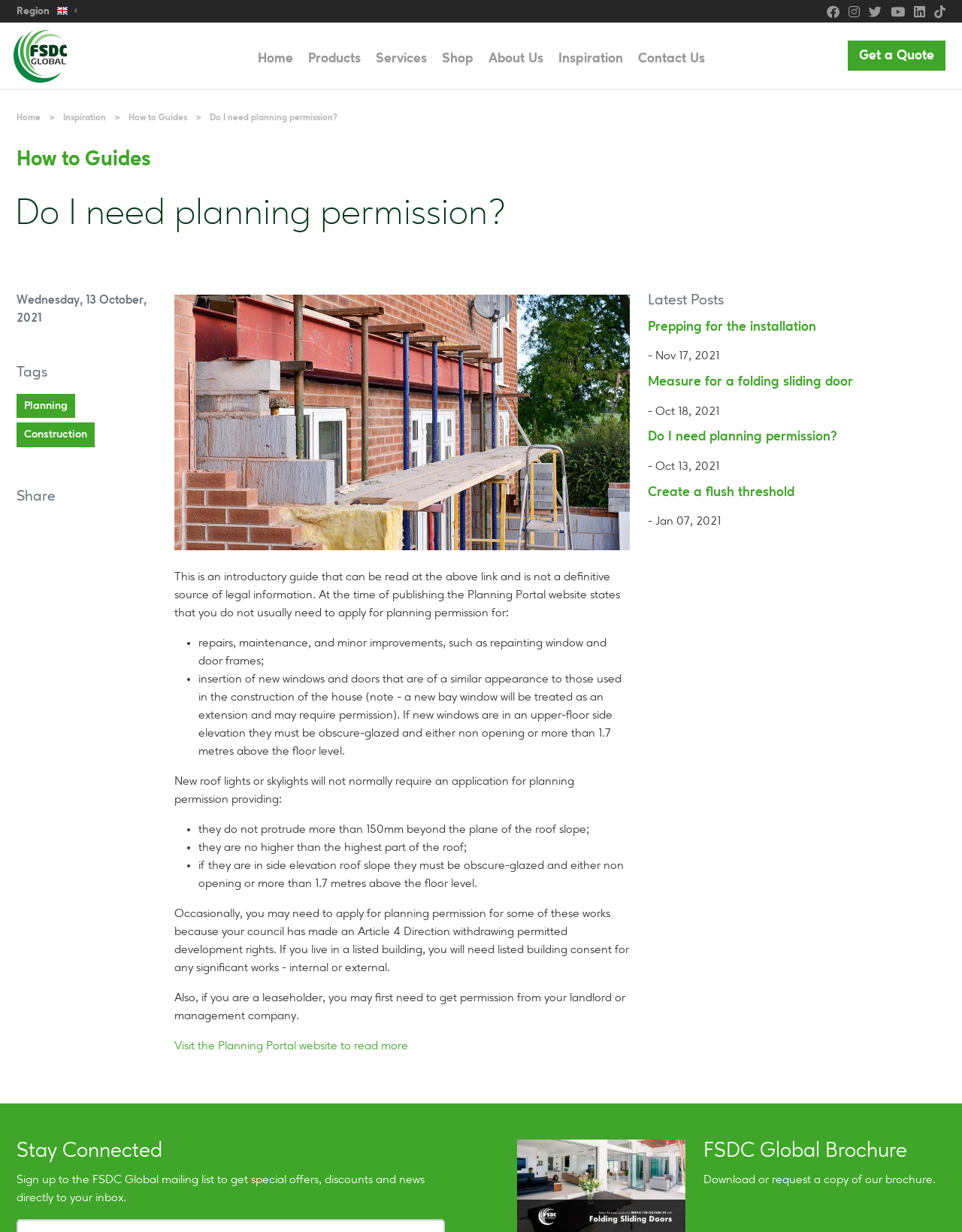What is the purpose of the 'Get a Quote' button?
Using the information from the image, provide a comprehensive answer to the question.

The 'Get a Quote' button is likely used to request a quote for a product or service related to planning permission, as it is located in the top-right corner of the webpage and is a prominent call-to-action.